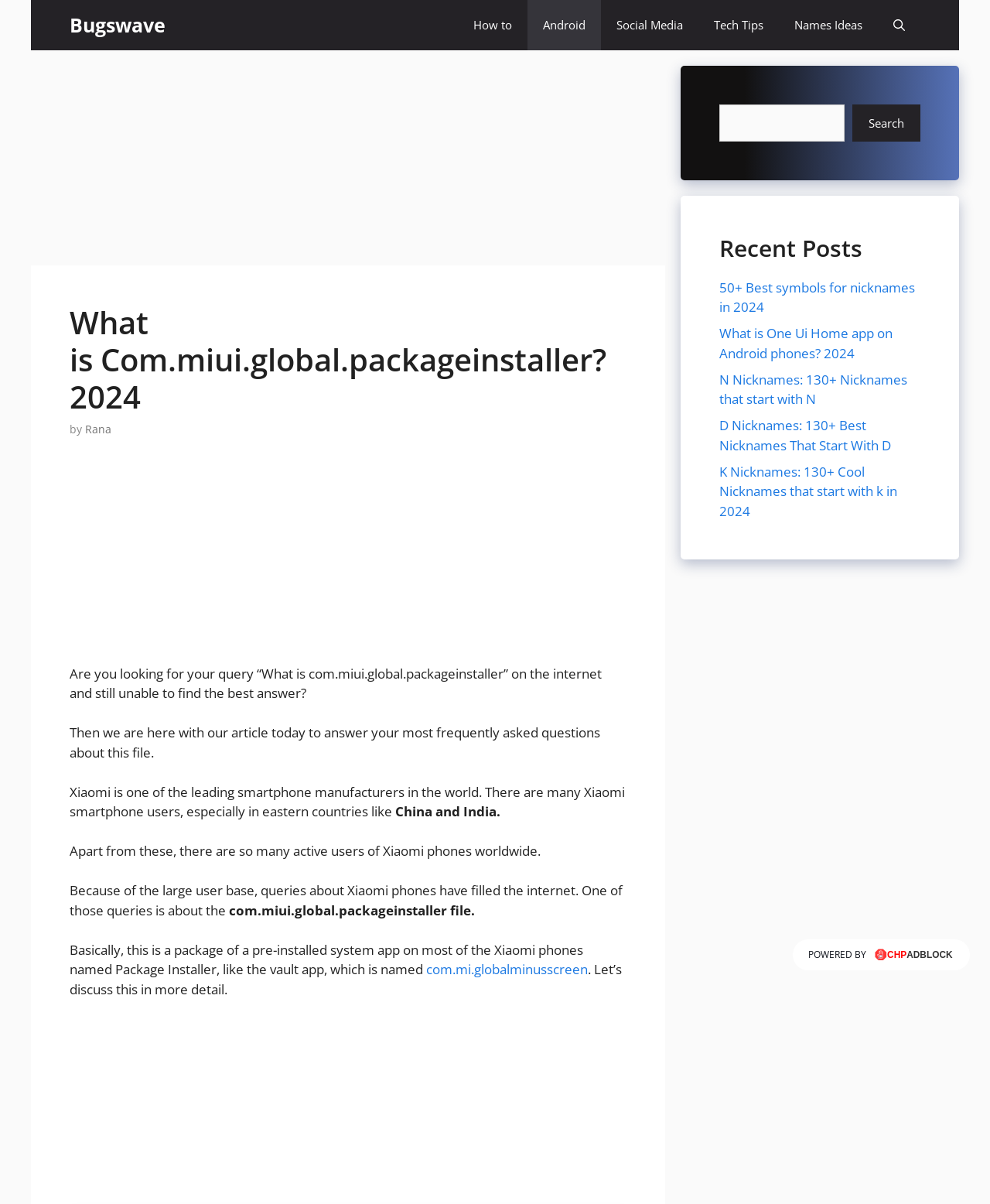Elaborate on the webpage's design and content in a detailed caption.

This webpage is about explaining what "com.miui.global.packageinstaller" is, a file related to Xiaomi phones. At the top, there is a navigation bar with several links, including "Bugswave", "How to", "Android", "Social Media", "Tech Tips", "Names Ideas", and "Open Search Bar". Below the navigation bar, there is a header section with a heading that matches the webpage's title, followed by a brief introduction to the topic.

The main content of the webpage is divided into several paragraphs of text, which provide information about Xiaomi phones, the "com.miui.global.packageinstaller" file, and its relation to the Package Installer app on Xiaomi phones. There are also links to other related topics, such as "com.mi.globalminusscreen".

On the right side of the webpage, there is a complementary section with a search bar and a "Recent Posts" section, which lists several links to other articles, including "50+ Best symbols for nicknames in 2024", "What is One Ui Home app on Android phones?", and several articles about nicknames.

At the bottom of the webpage, there is a link to "100% Free SEO Tools - Tool Kits PRO" and an image associated with it.